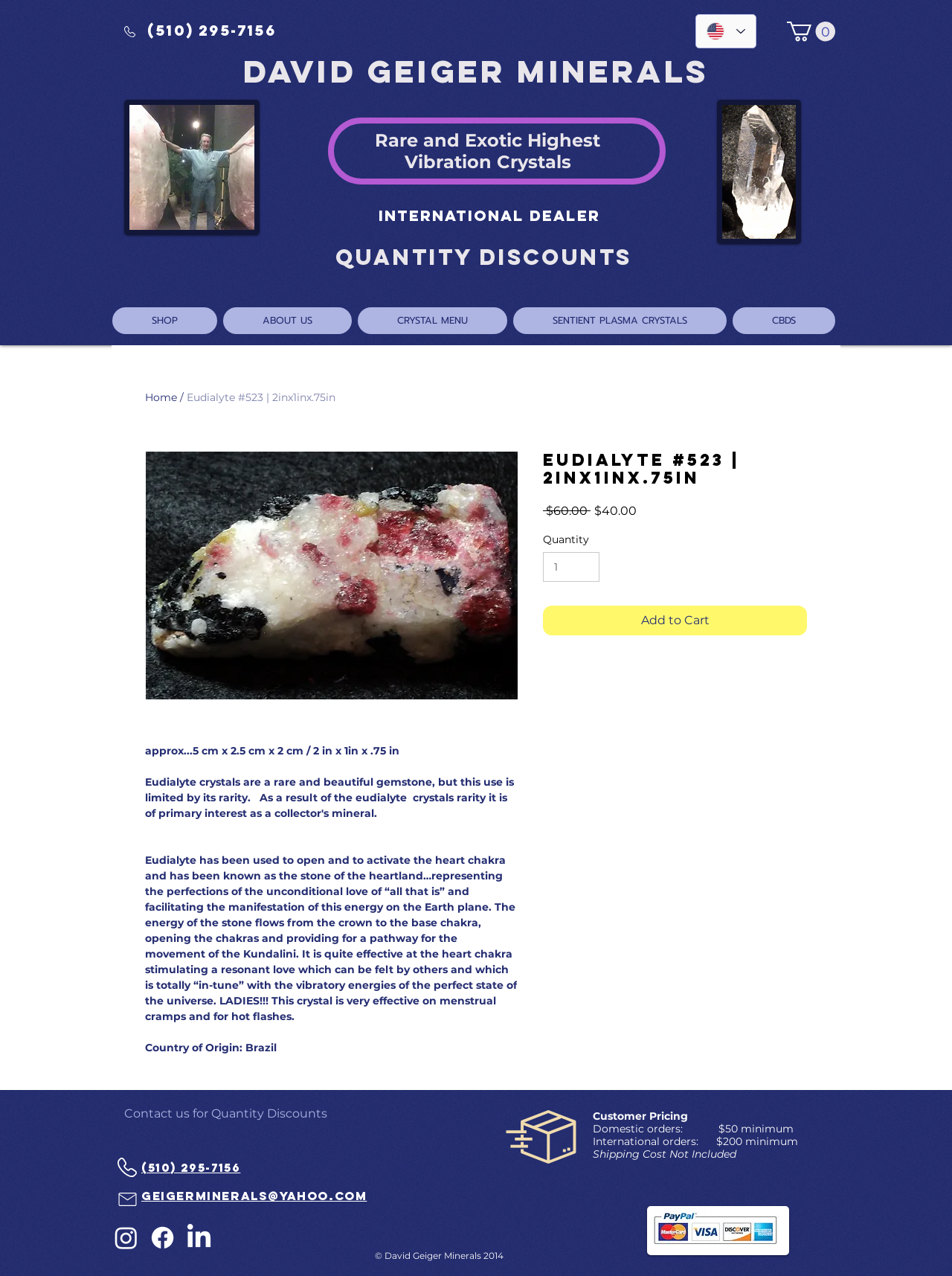Describe every aspect of the webpage in a detailed manner.

This webpage is about a specific type of crystal, Eudialyte, sold by David Geiger Minerals. At the top of the page, there is a phone number and a language selector. Below that, there is a heading with the company name, followed by a navigation menu with links to different sections of the website, including the shop, about us, and crystal menu.

On the left side of the page, there is an image of the Eudialyte crystal, accompanied by a description of its properties and uses. The description is divided into several paragraphs, with headings and bullet points. The text explains that Eudialyte is a rare and beautiful gemstone, used to open and activate the heart chakra, and is effective in relieving menstrual cramps and hot flashes.

To the right of the image, there is a section with pricing information, including the regular price and sale price of the crystal. Below that, there is a quantity selector and an "Add to Cart" button.

At the bottom of the page, there is a section with contact information, including a phone number, email address, and links to social media profiles. There is also a copyright notice and some text about customer pricing, including minimum order amounts for domestic and international orders.

Throughout the page, there are several images, including the Eudialyte crystal, the company logo, and social media icons. The overall layout is organized and easy to navigate, with clear headings and concise text.